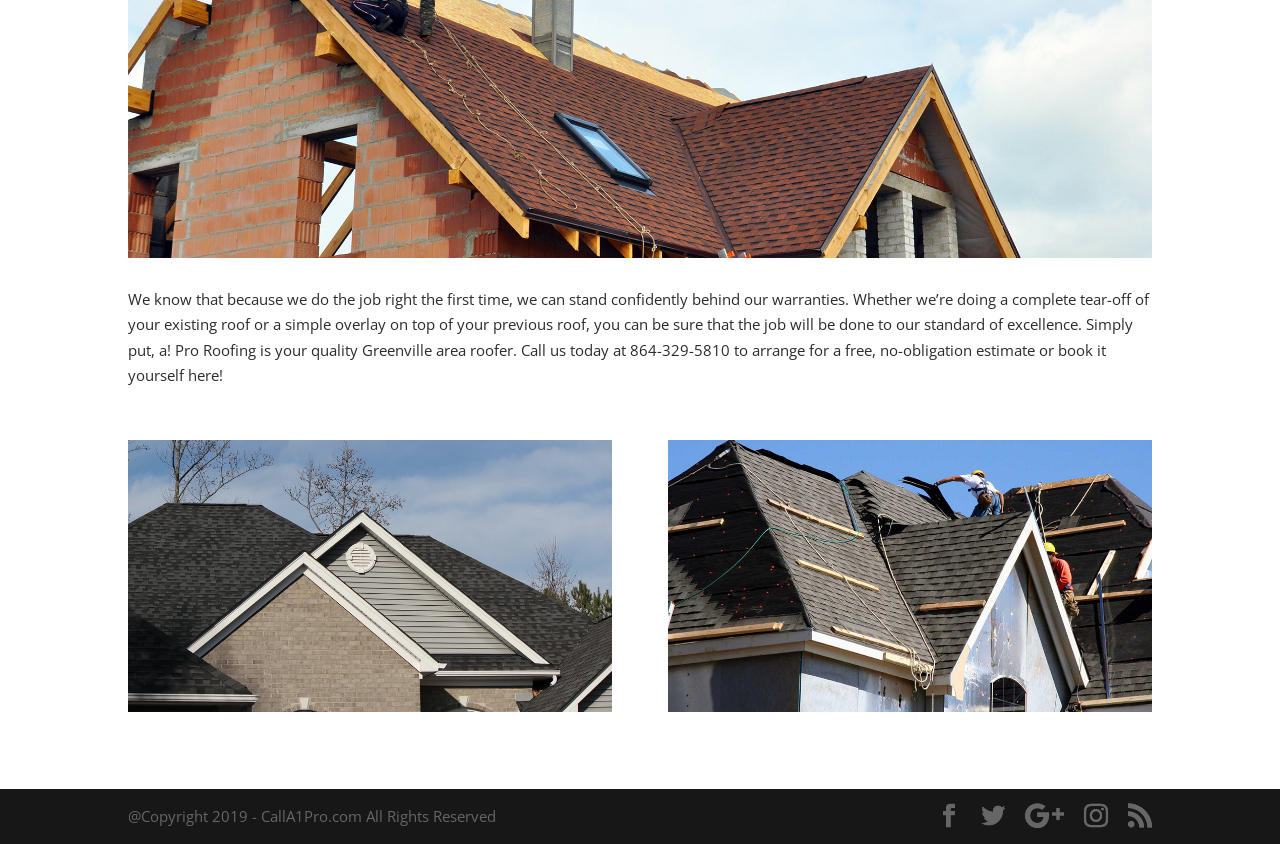Please find the bounding box for the following UI element description. Provide the coordinates in (top-left x, top-left y, bottom-right x, bottom-right y) format, with values between 0 and 1: Instagram

[0.847, 0.952, 0.866, 0.982]